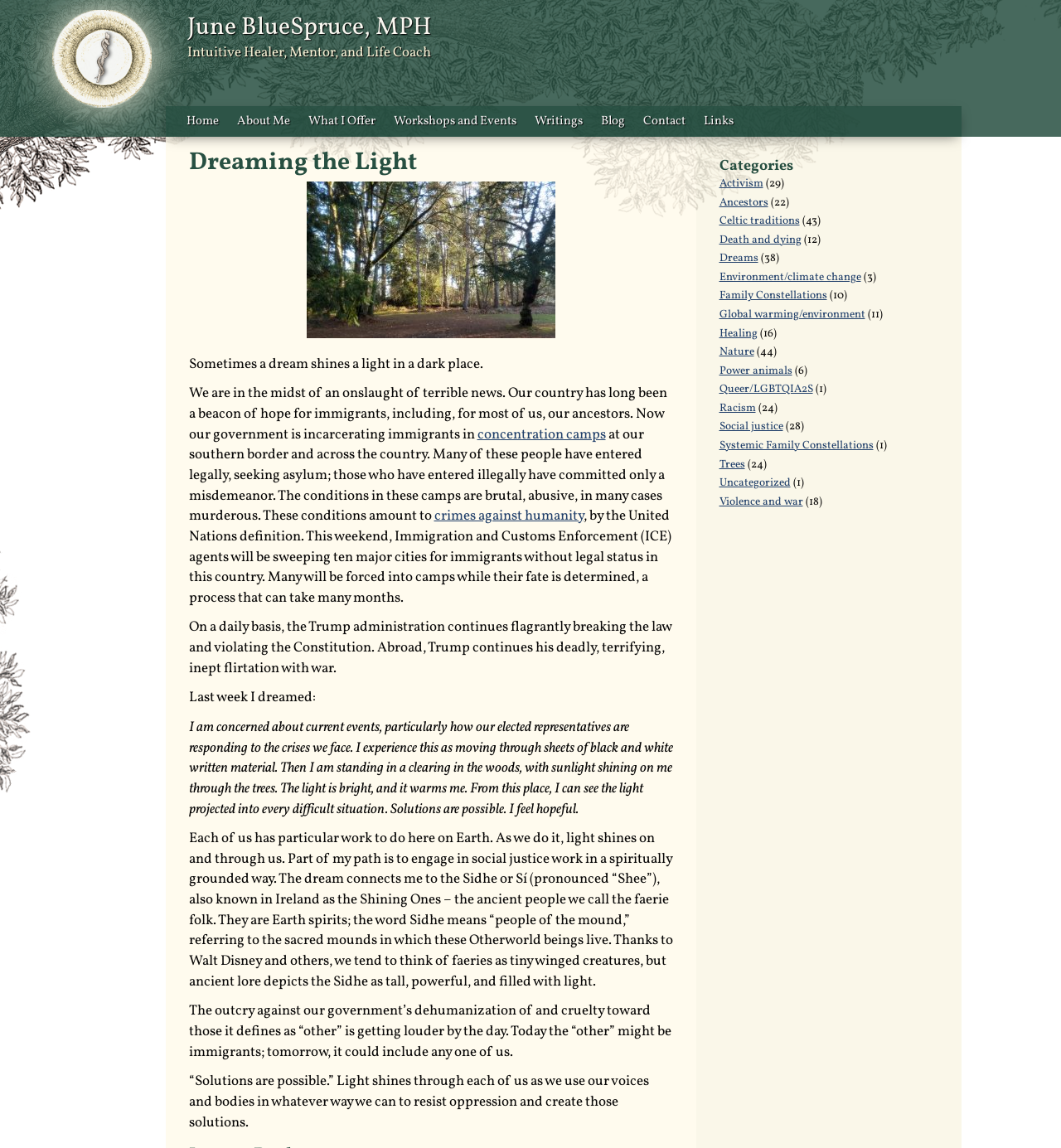Specify the bounding box coordinates of the region I need to click to perform the following instruction: "Learn more about the 'concentration camps'". The coordinates must be four float numbers in the range of 0 to 1, i.e., [left, top, right, bottom].

[0.45, 0.37, 0.571, 0.387]